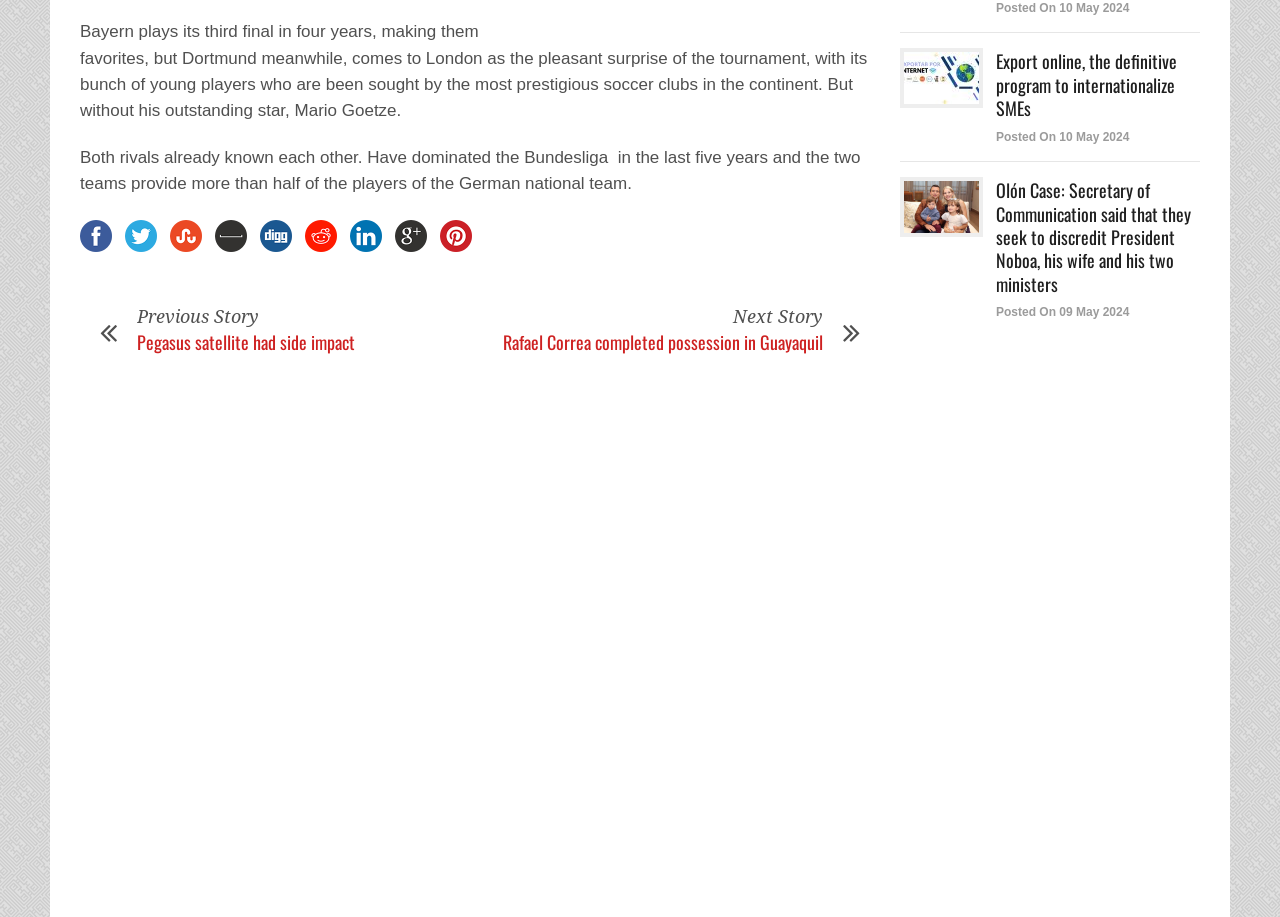Please specify the bounding box coordinates in the format (top-left x, top-left y, bottom-right x, bottom-right y), with all values as floating point numbers between 0 and 1. Identify the bounding box of the UI element described by: alt="ecuador-times-ecuador-news-export-online-the-definitive-program-to-internationalize-smes"

[0.706, 0.057, 0.765, 0.114]